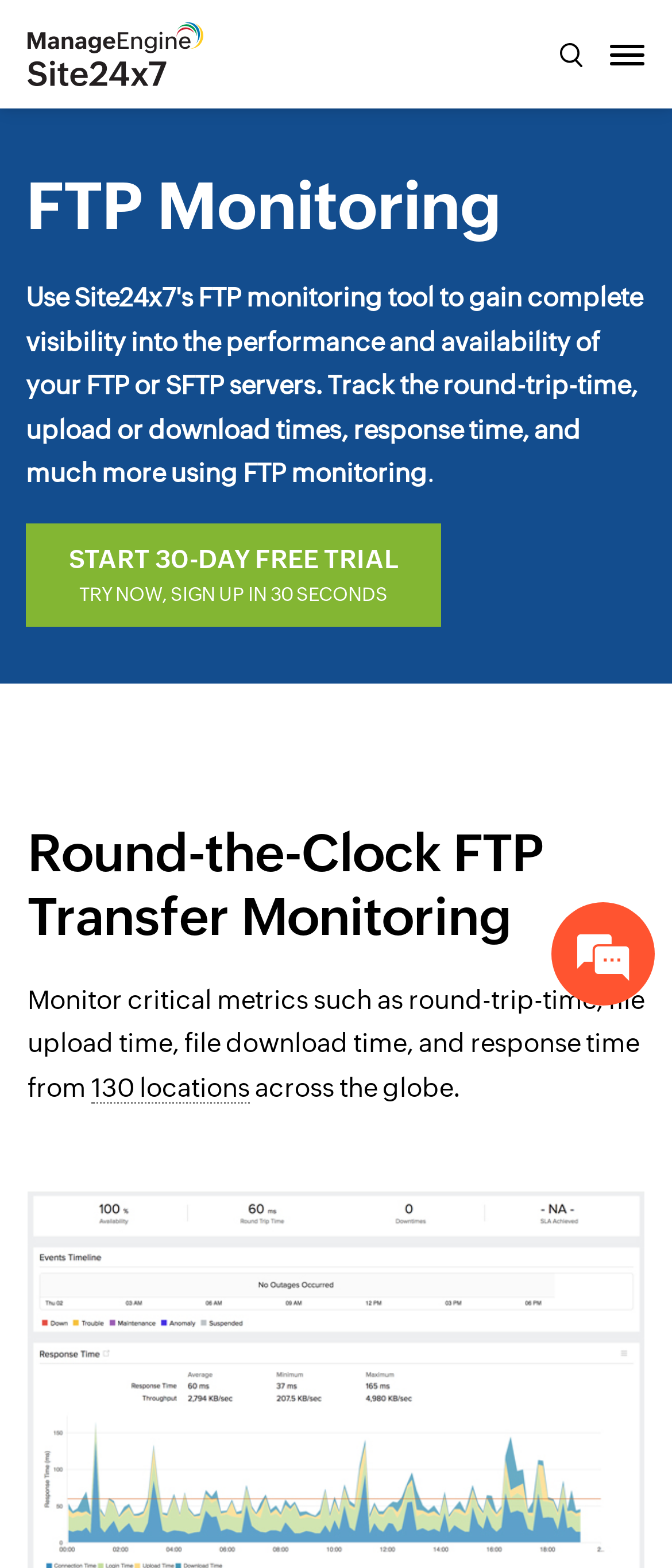What is being monitored round-the-clock?
Refer to the image and give a detailed response to the question.

The heading element 'Round-the-Clock FTP Transfer Monitoring' suggests that the page is about monitoring FTP transfers round-the-clock, which is further supported by the static text element mentioning metrics such as round-trip-time, file upload time, and response time.